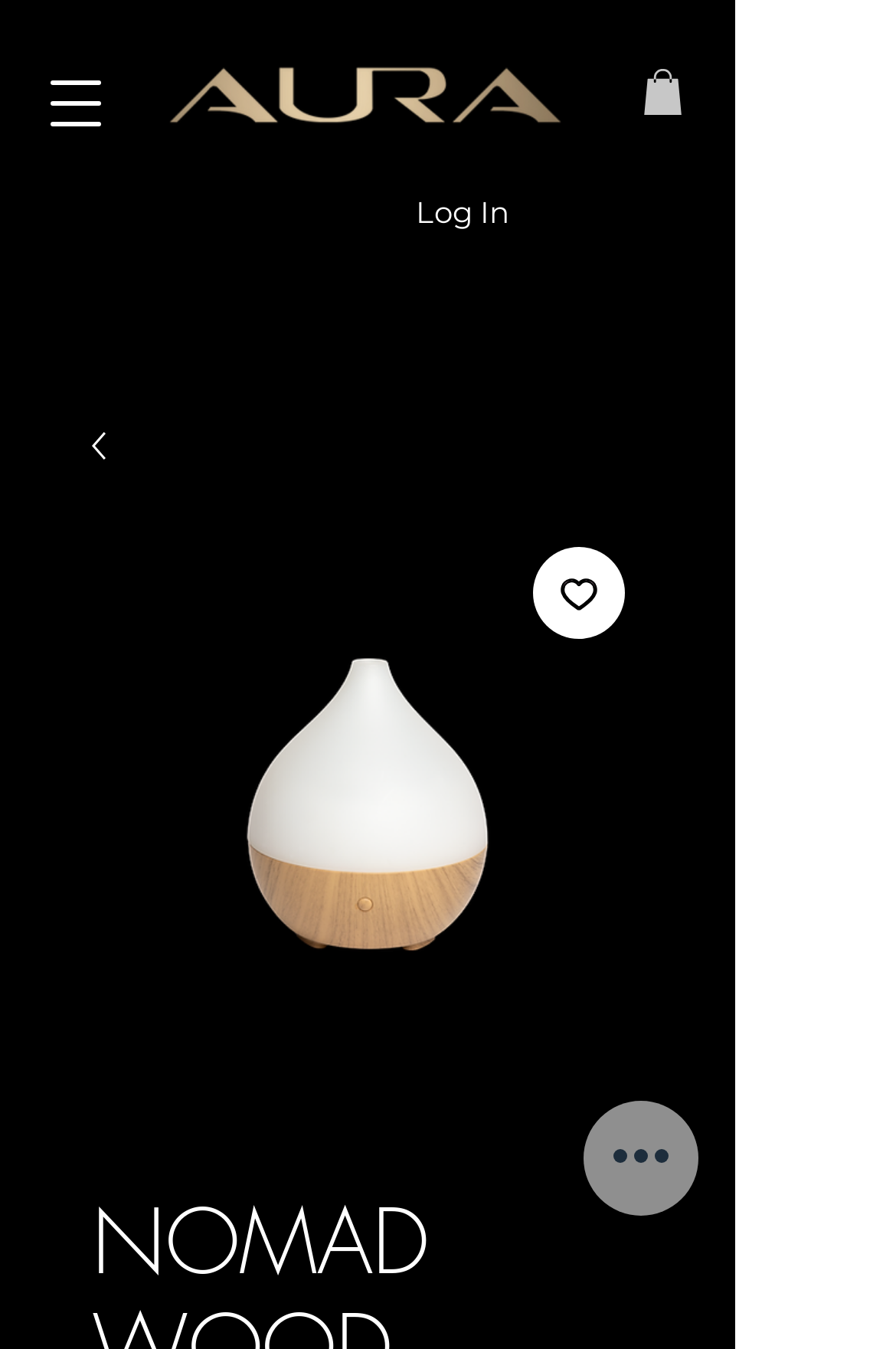Can you find the bounding box coordinates for the UI element given this description: "aria-label="Add to Wishlist""? Provide the coordinates as four float numbers between 0 and 1: [left, top, right, bottom].

[0.595, 0.406, 0.697, 0.474]